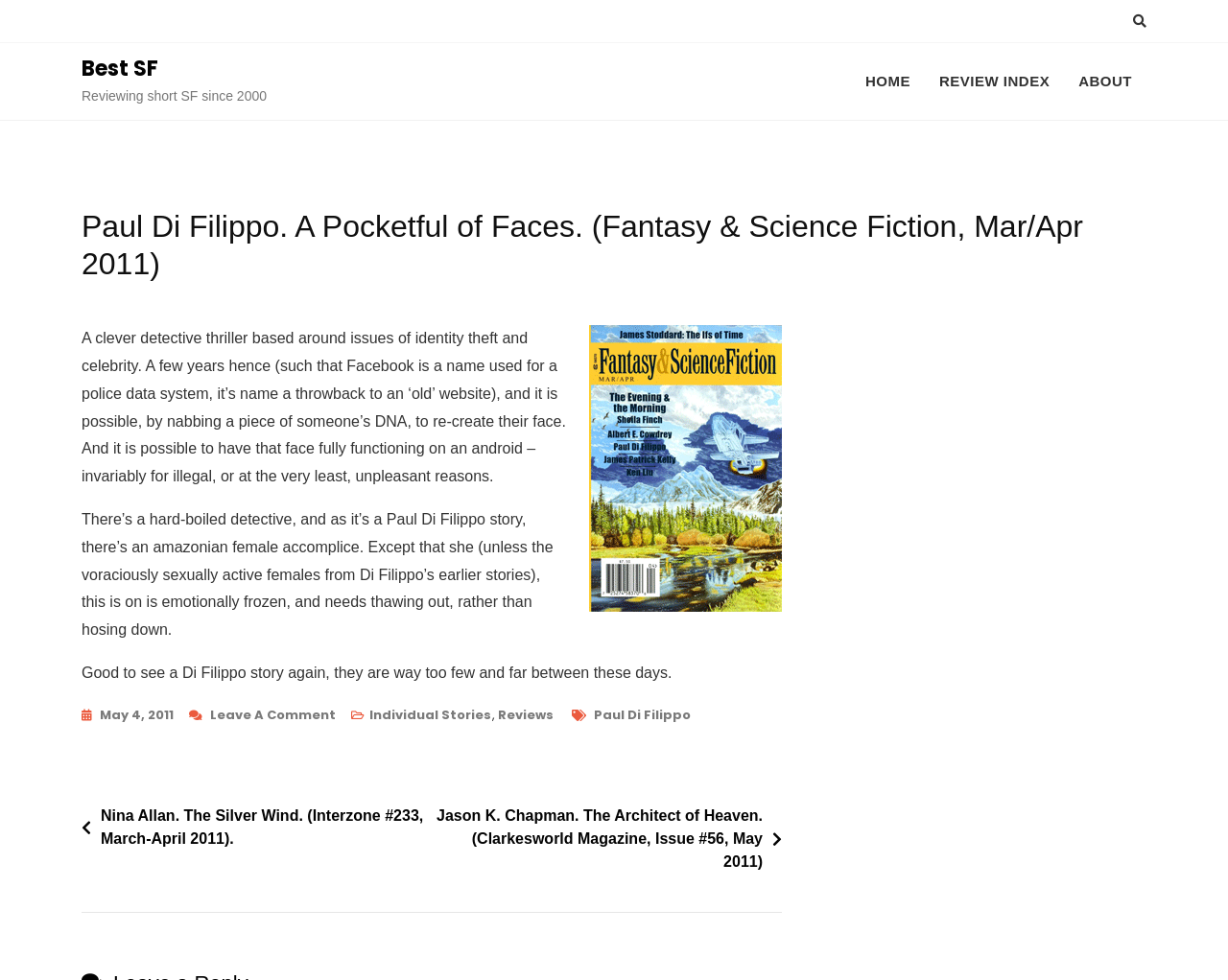From the screenshot, find the bounding box of the UI element matching this description: "Individual Stories". Supply the bounding box coordinates in the form [left, top, right, bottom], each a float between 0 and 1.

[0.301, 0.717, 0.4, 0.742]